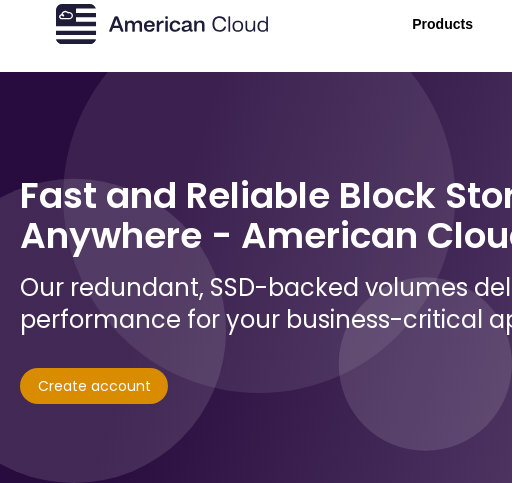What is the purpose of the call-to-action button?
By examining the image, provide a one-word or phrase answer.

To onboard new customers